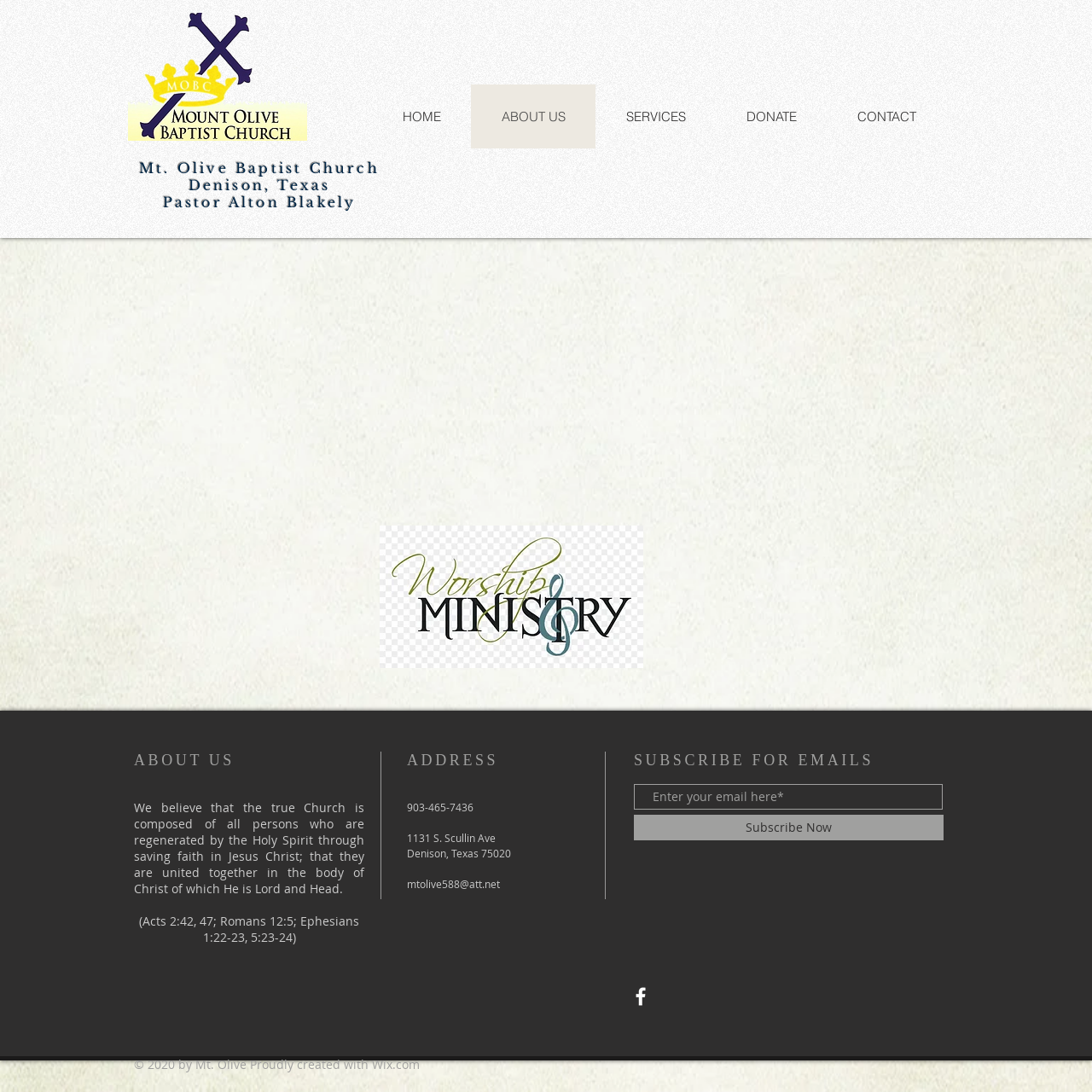Find and generate the main title of the webpage.

Mt. Olive Baptist Church